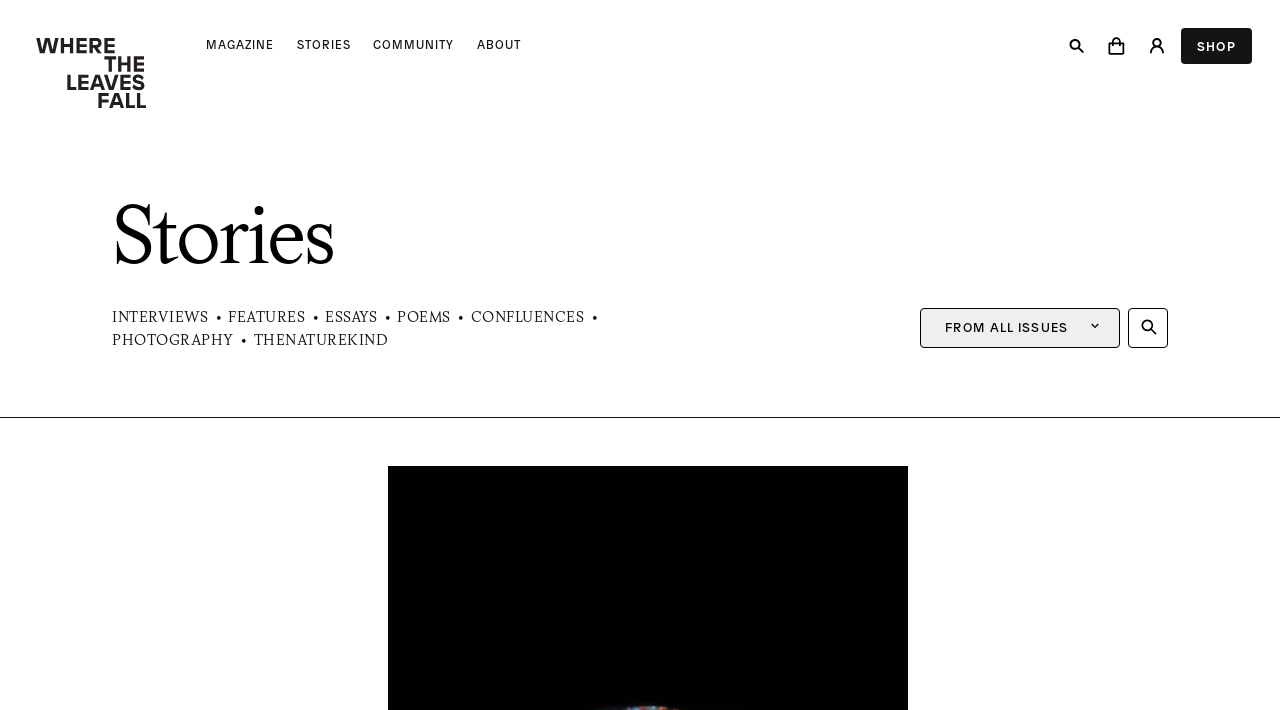Find the bounding box coordinates of the element I should click to carry out the following instruction: "Search".

[0.83, 0.044, 0.853, 0.086]